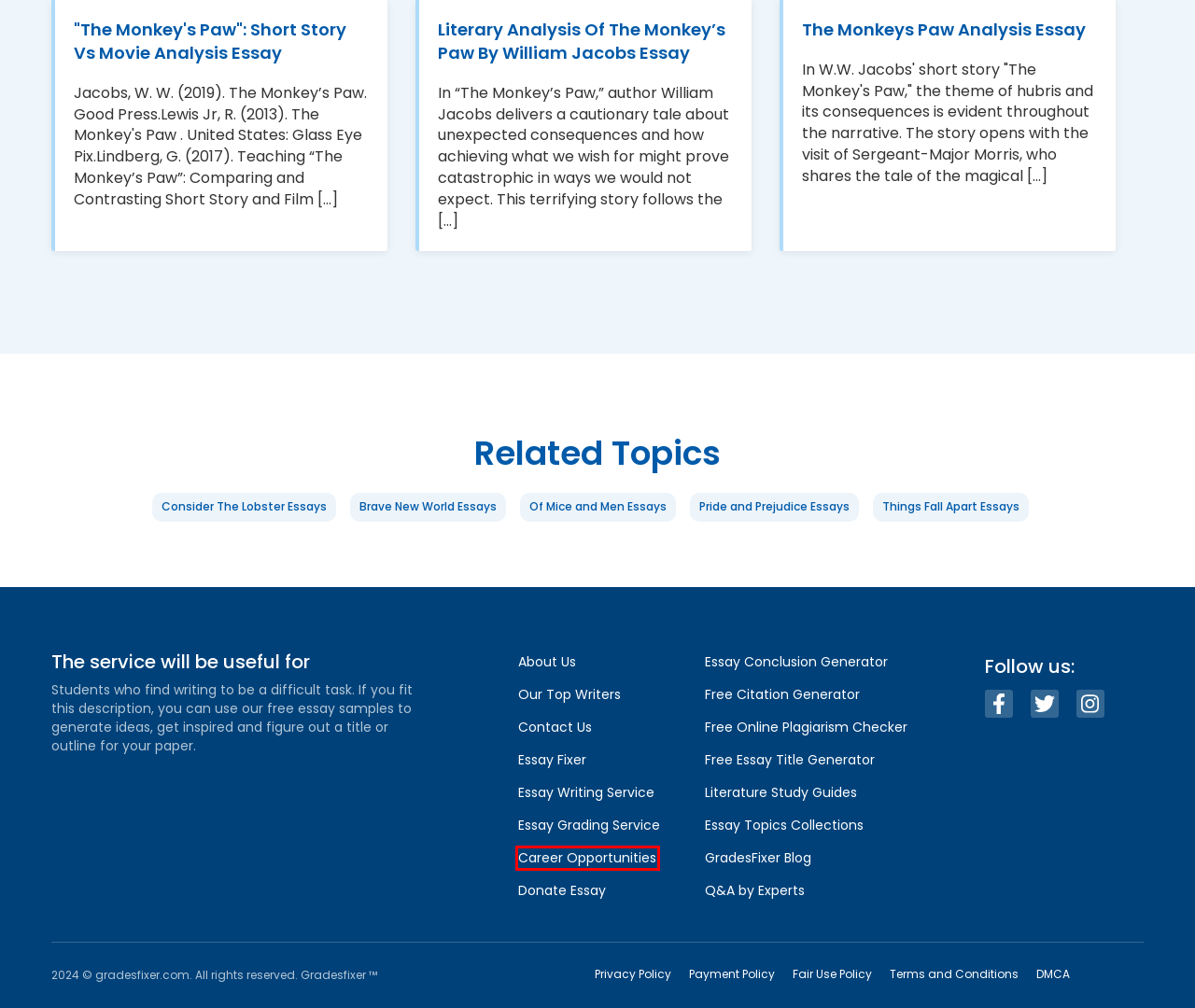Examine the screenshot of a webpage featuring a red bounding box and identify the best matching webpage description for the new page that results from clicking the element within the box. Here are the options:
A. Join Our Team | Academic Careers at GradesFixer
B. Plagiarism Checker №1 - Accurate and Free Tool on GradesFixer
C. Explore the GradesFixer Blog: Topic Ideas, Study Tips, and More
D. Top writers - GradesFixer
E. Pride and Prejudice Essay Examples - Books - GradesFixer
F. DMCA - GradesFixer
G. Grading - GradesFixer
H. Free Citation Generator: Cite Clean, Write Clear - GradesFixer

A